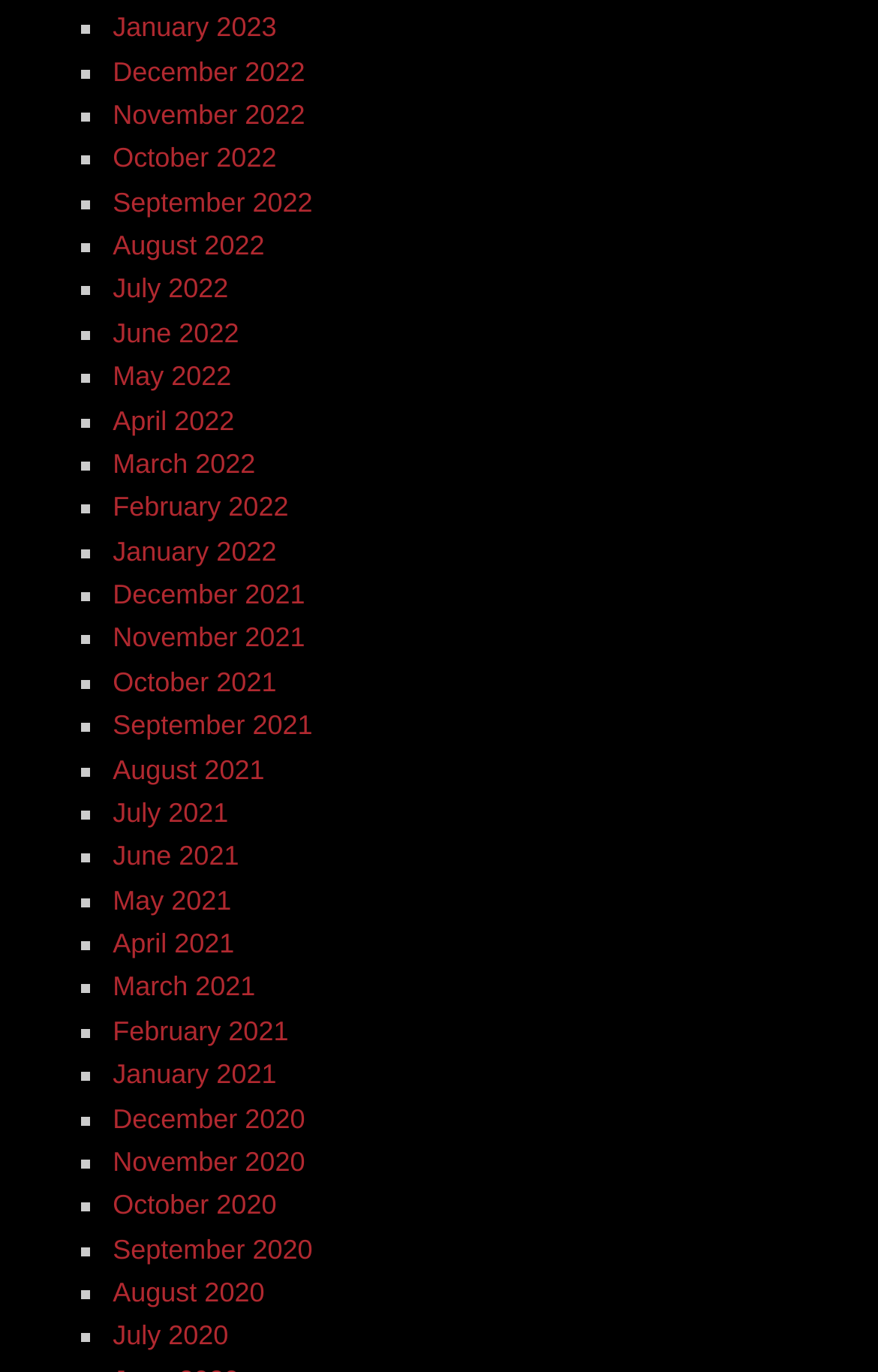Please identify the bounding box coordinates of the region to click in order to complete the given instruction: "Click the 'Log In' button". The coordinates should be four float numbers between 0 and 1, i.e., [left, top, right, bottom].

None